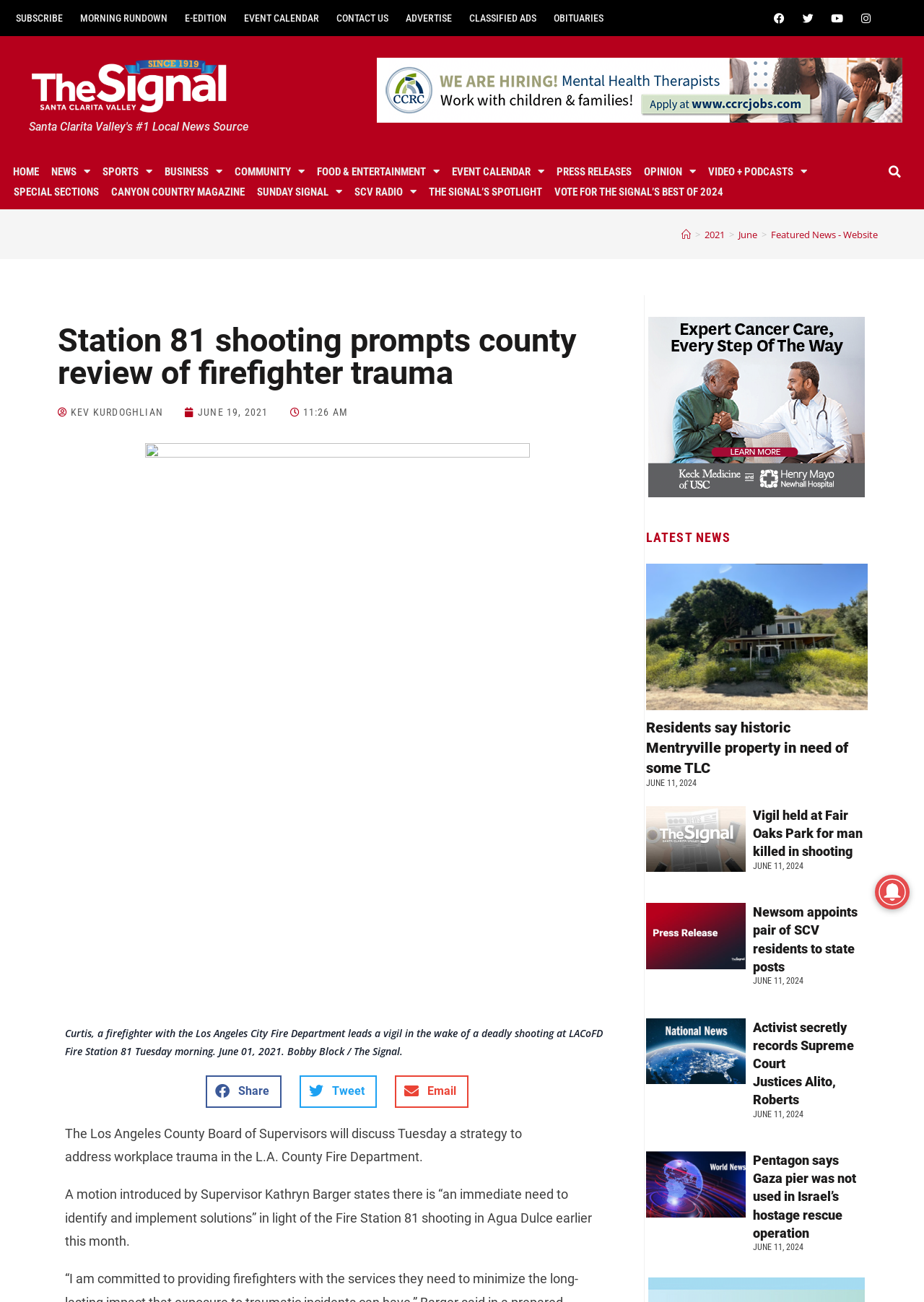Given the webpage screenshot, identify the bounding box of the UI element that matches this description: "Home".

[0.008, 0.124, 0.048, 0.14]